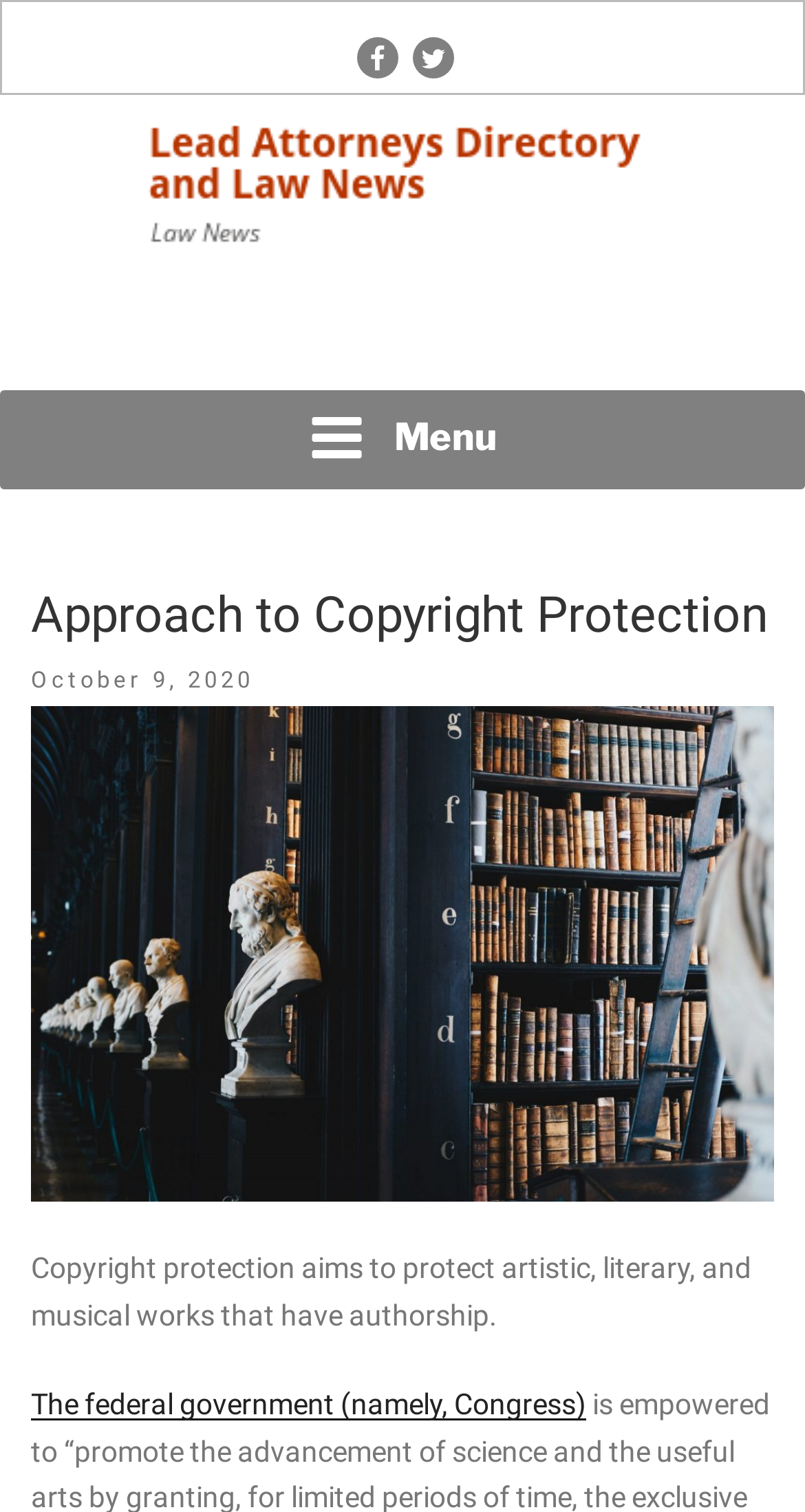Pinpoint the bounding box coordinates of the clickable area necessary to execute the following instruction: "Learn more about the federal government's role in copyright protection". The coordinates should be given as four float numbers between 0 and 1, namely [left, top, right, bottom].

[0.038, 0.918, 0.728, 0.94]